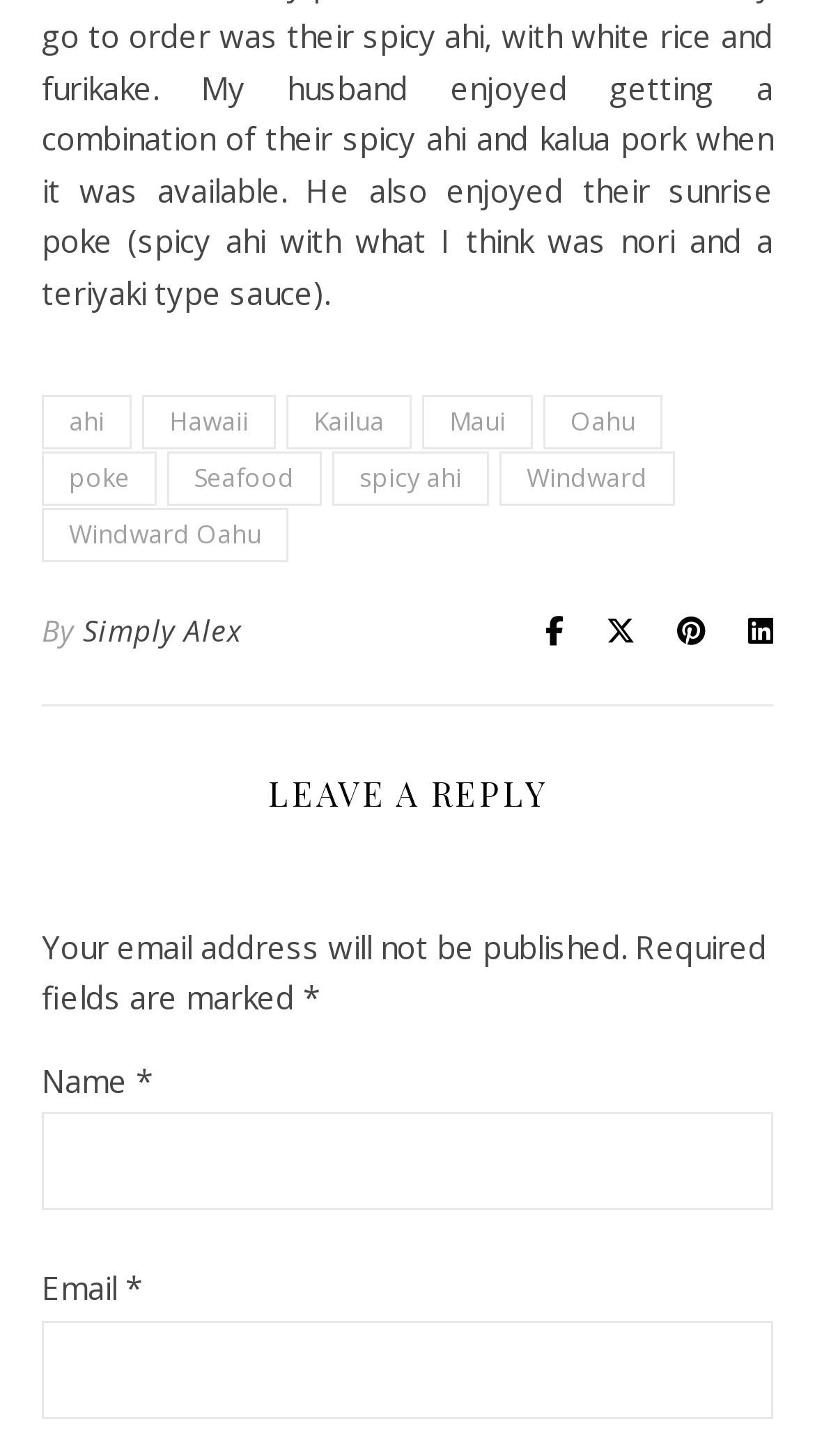Answer the question using only one word or a concise phrase: What is the warning message below the 'Email' text box?

Email address will not be published